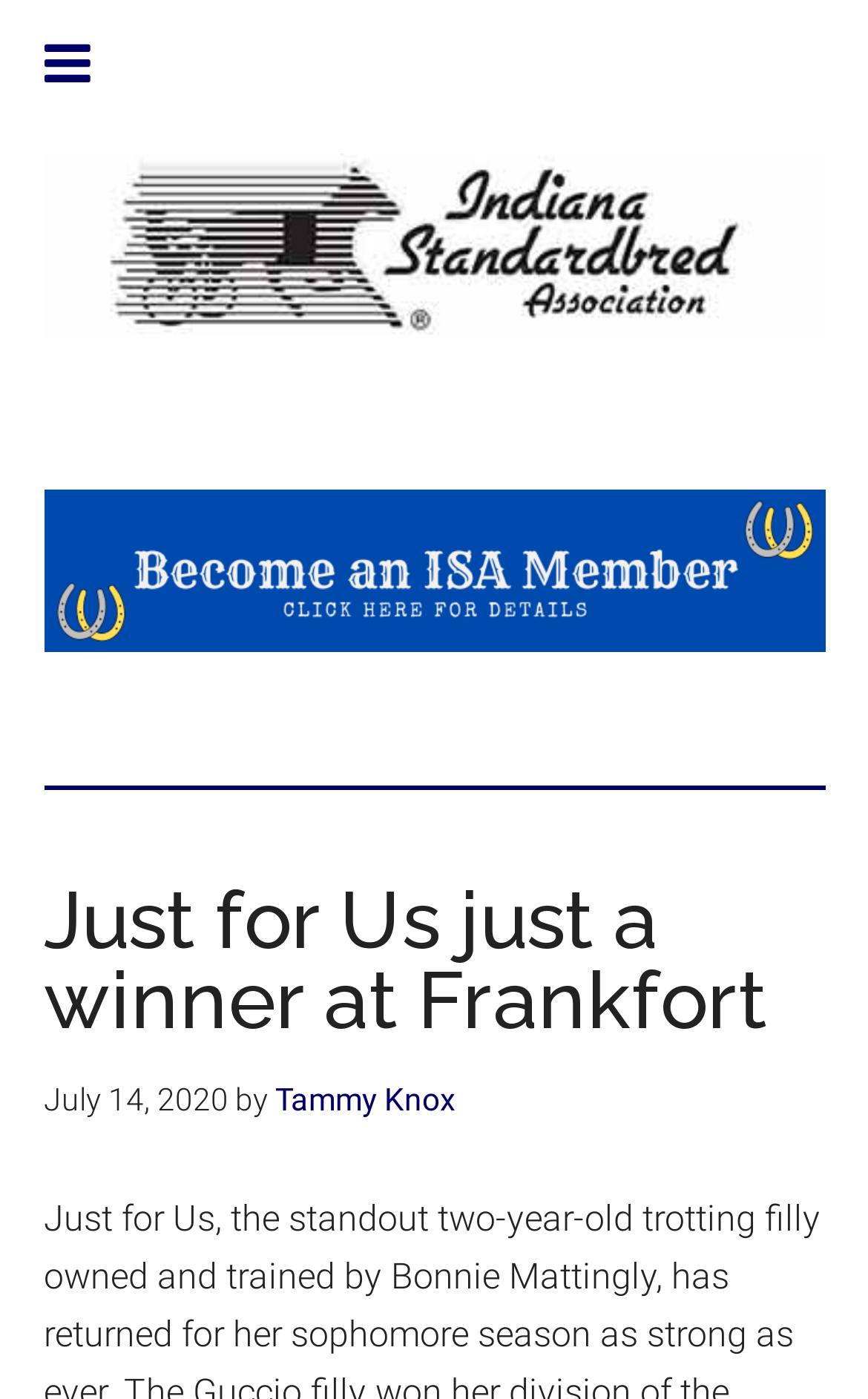What is the date of the article?
Based on the image, answer the question with as much detail as possible.

I found the date of the article by looking at the time element, which is a child of the HeaderAsNonLandmark element. The time element contains a StaticText element with the text 'July 14, 2020'.